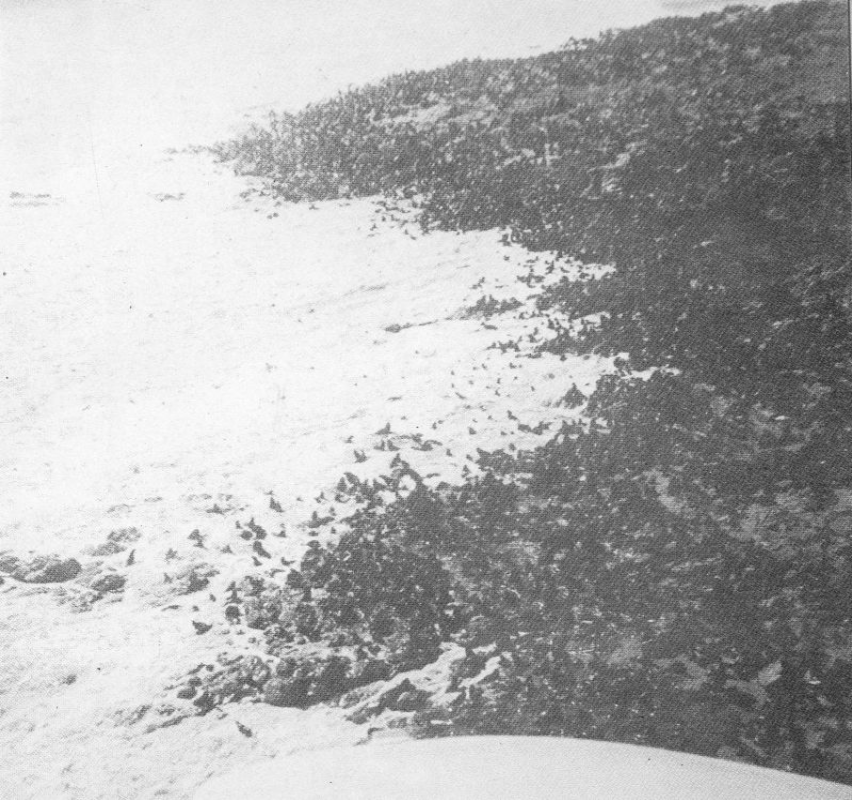Give a concise answer using one word or a phrase to the following question:
What is the contrast between the seals and the ocean backdrop?

Black against lighter